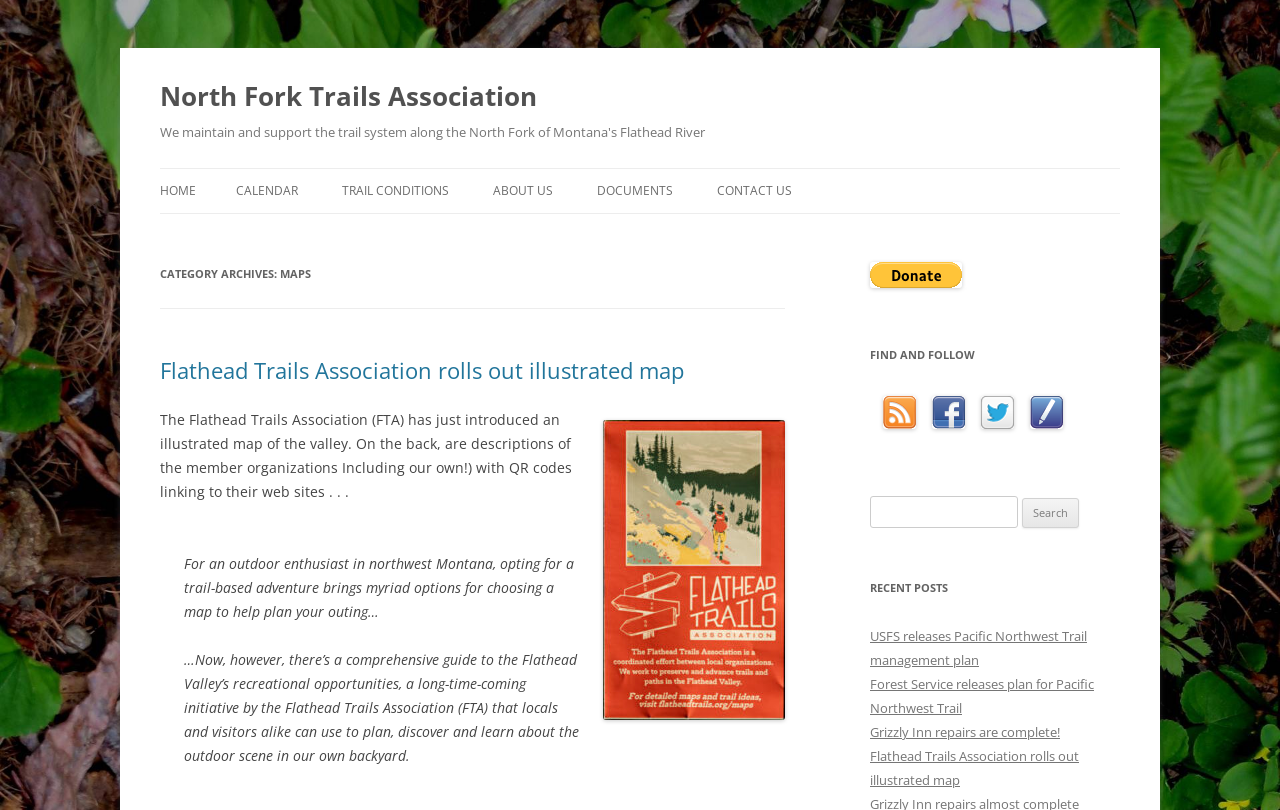Write an elaborate caption that captures the essence of the webpage.

The webpage is about the North Fork Trails Association, which maintains and supports the trail system along the North Fork of Montana's Flathead River. At the top, there is a heading with the organization's name, followed by a brief description of their mission. Below this, there is a navigation menu with links to different sections of the website, including "HOME", "CALENDAR", "TYPES OF ACTIVITIES", "TRAIL CONDITIONS", "ABOUT US", "DOCUMENTS", and "CONTACT US".

On the left side of the page, there is a header section with a heading "CATEGORY ARCHIVES: MAPS". Below this, there is an article about the Flathead Trails Association introducing an illustrated map of the valley, with a link to read more. The article is followed by a blockquote with a description of the map and its features.

On the right side of the page, there is a section with a heading "FIND AND FOLLOW" and links to the organization's social media pages, including Facebook, Twitter, and RSS. Below this, there is a search bar with a text box and a search button.

Further down the page, there is a section with a heading "RECENT POSTS" and links to several news articles, including ones about the USFS releasing a Pacific Northwest Trail management plan, the Forest Service releasing a plan for the Pacific Northwest Trail, and the Grizzly Inn repairs being complete.